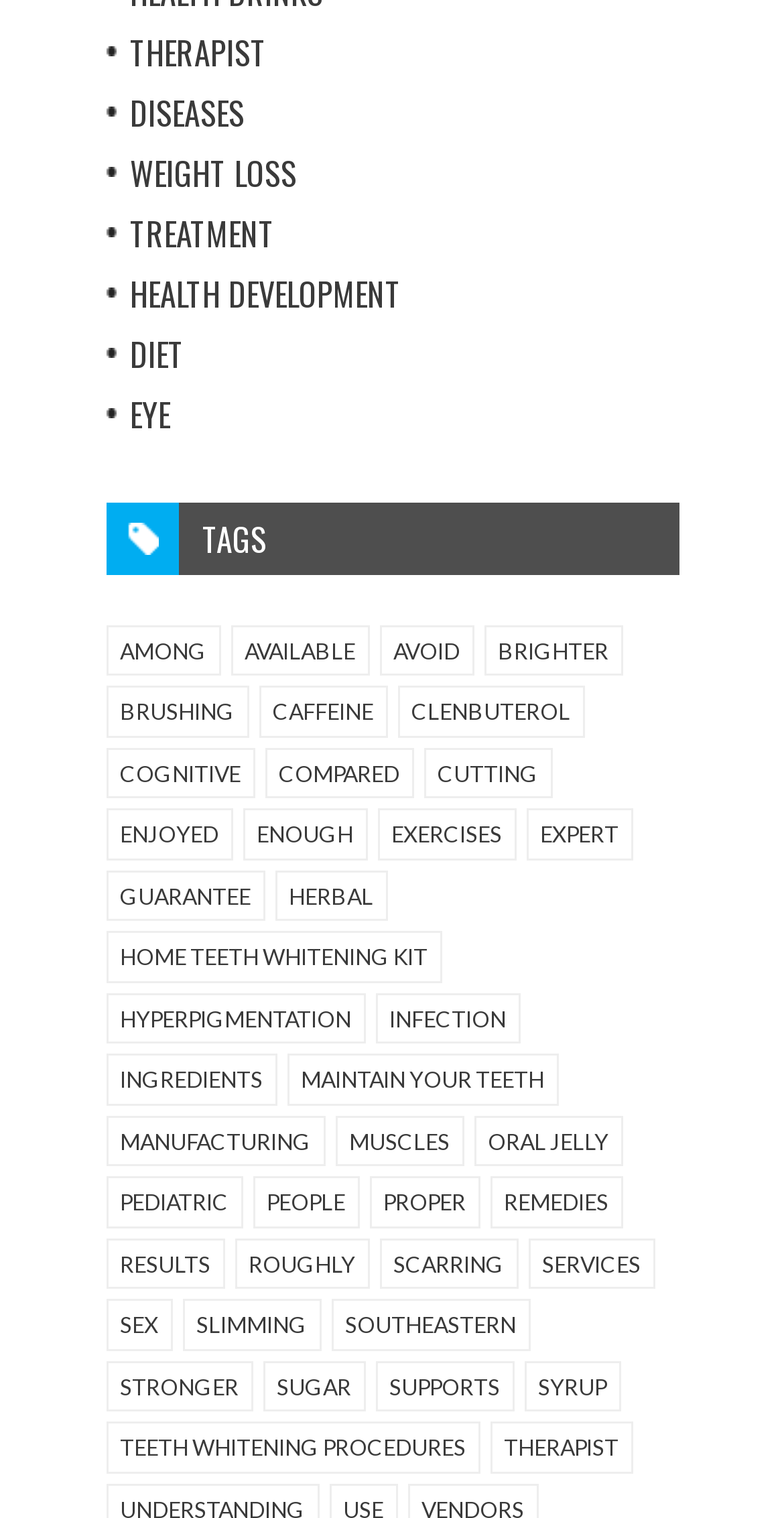Can you identify the bounding box coordinates of the clickable region needed to carry out this instruction: 'Click on the 'AMONG' link'? The coordinates should be four float numbers within the range of 0 to 1, stated as [left, top, right, bottom].

[0.153, 0.42, 0.263, 0.437]